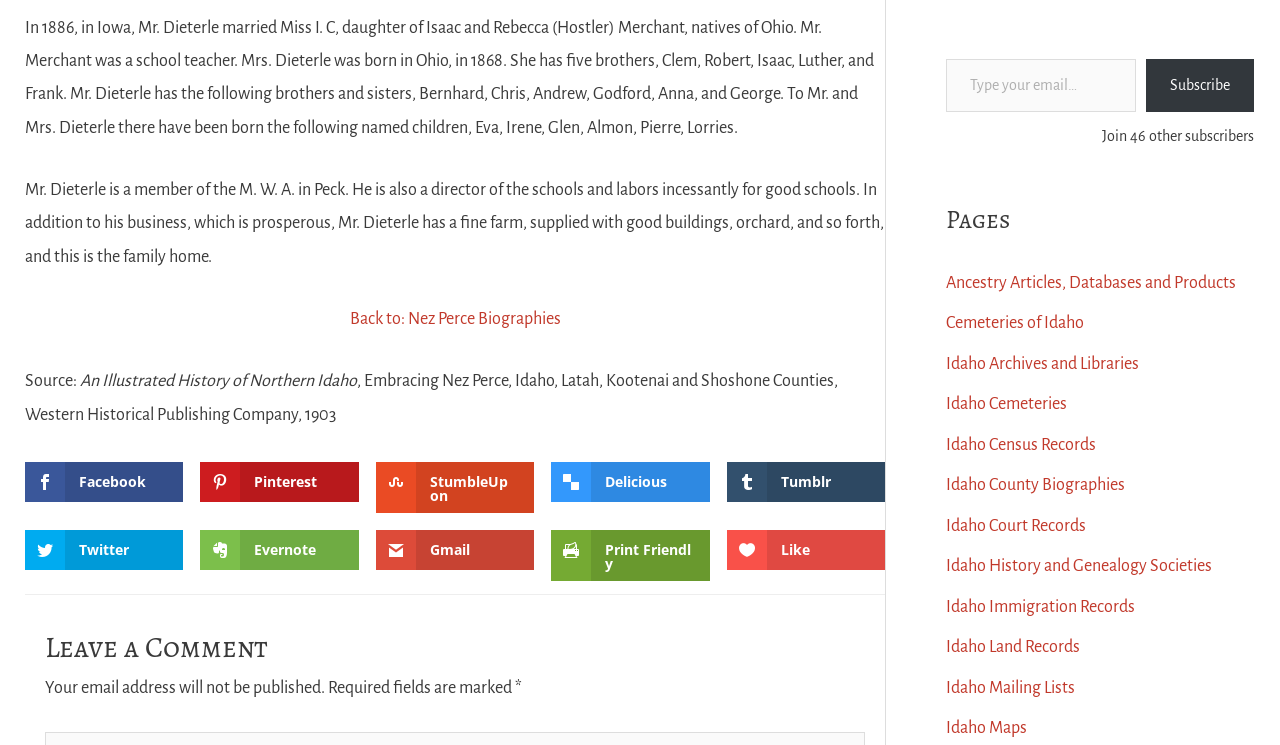Provide a one-word or one-phrase answer to the question:
How many subscribers are there currently?

46